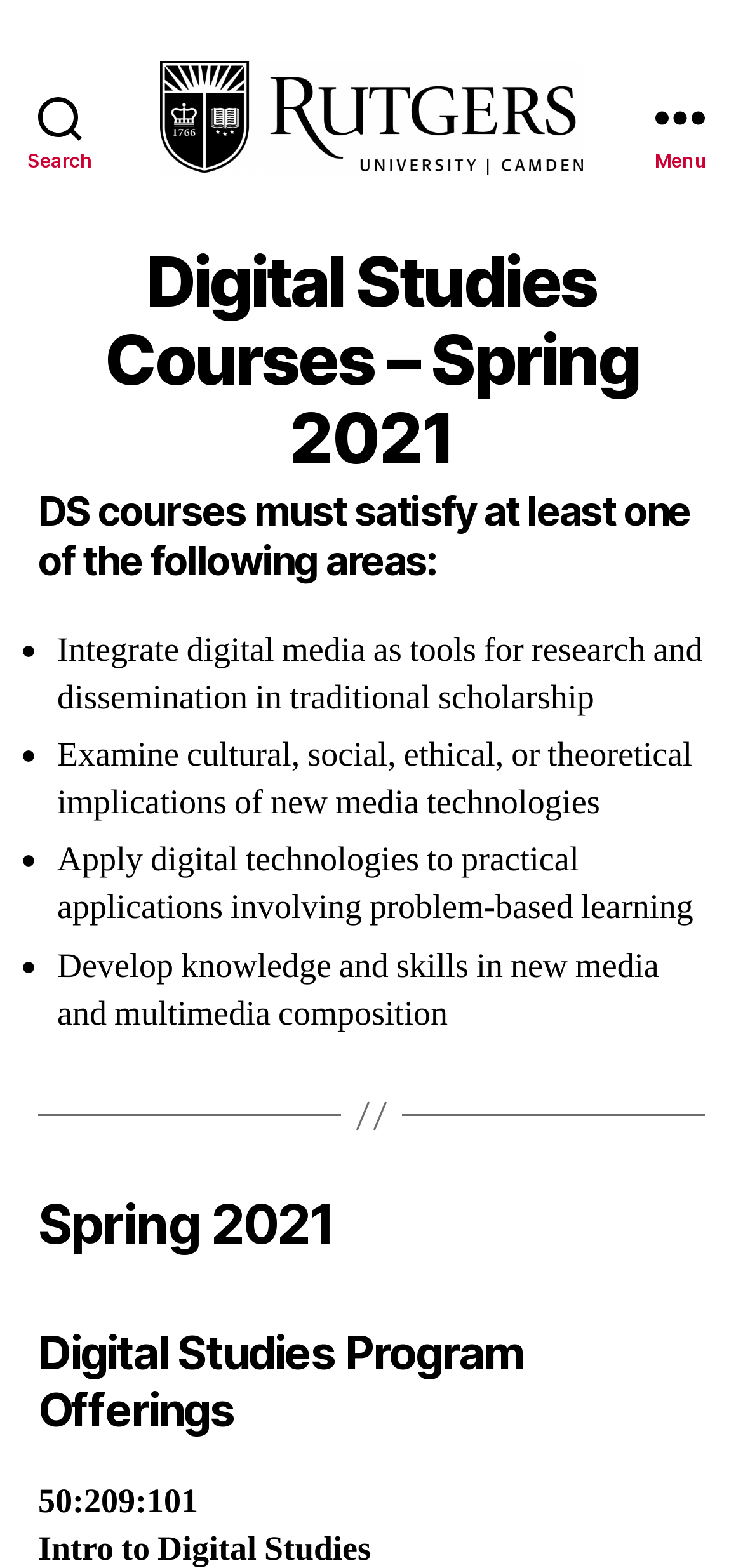Provide a single word or phrase to answer the given question: 
What is the semester for the listed courses?

Spring 2021